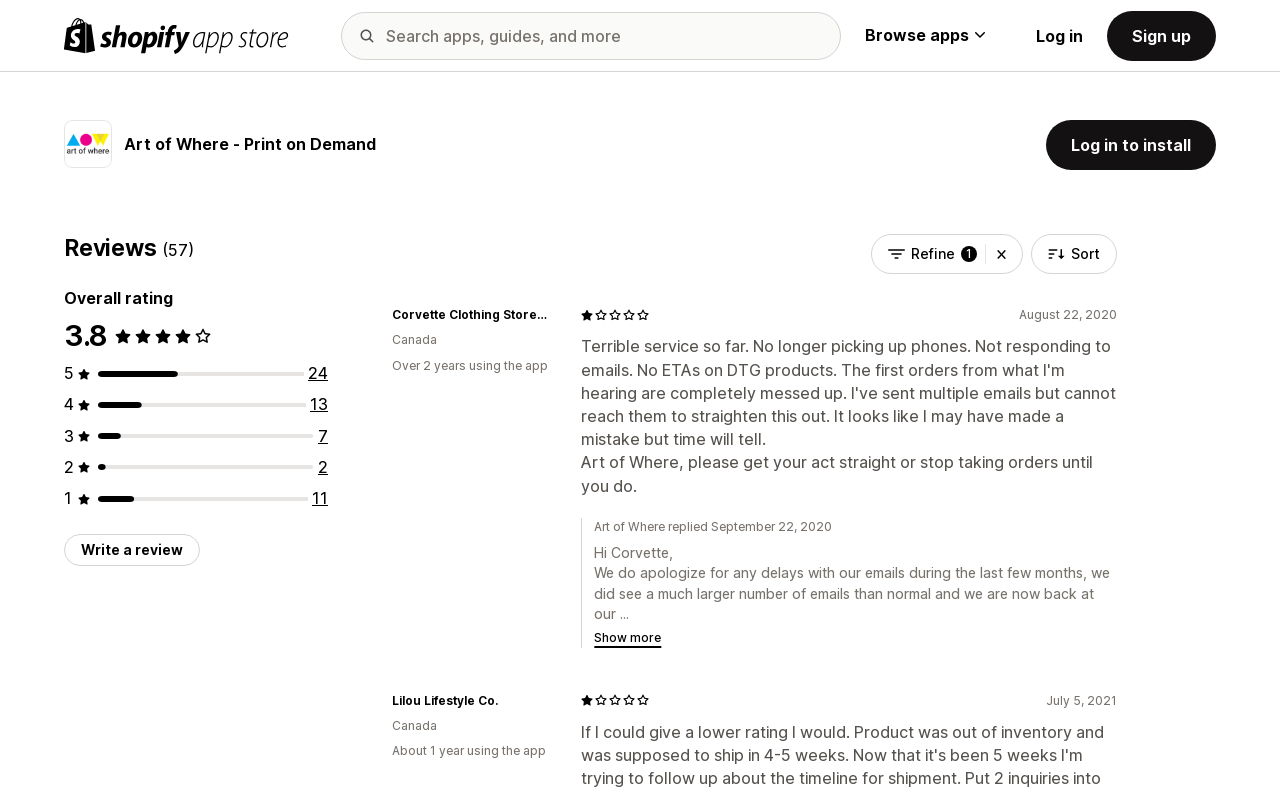What is the purpose of the 'Write a review' button?
Please use the image to provide an in-depth answer to the question.

The purpose of the 'Write a review' button can be inferred from its text content, which suggests that it allows users to write a review of the app.